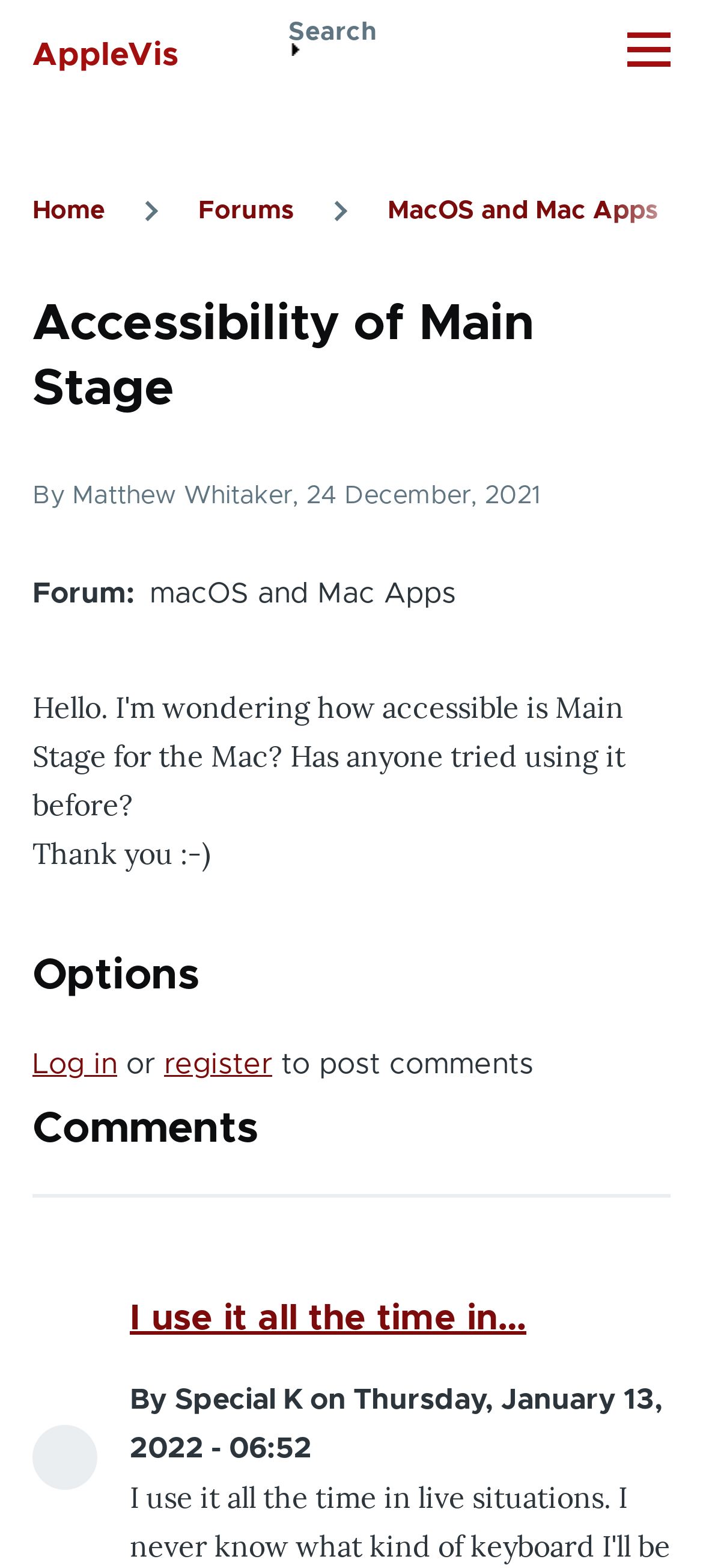Who is the author of the forum topic?
Using the visual information, reply with a single word or short phrase.

Matthew Whitaker